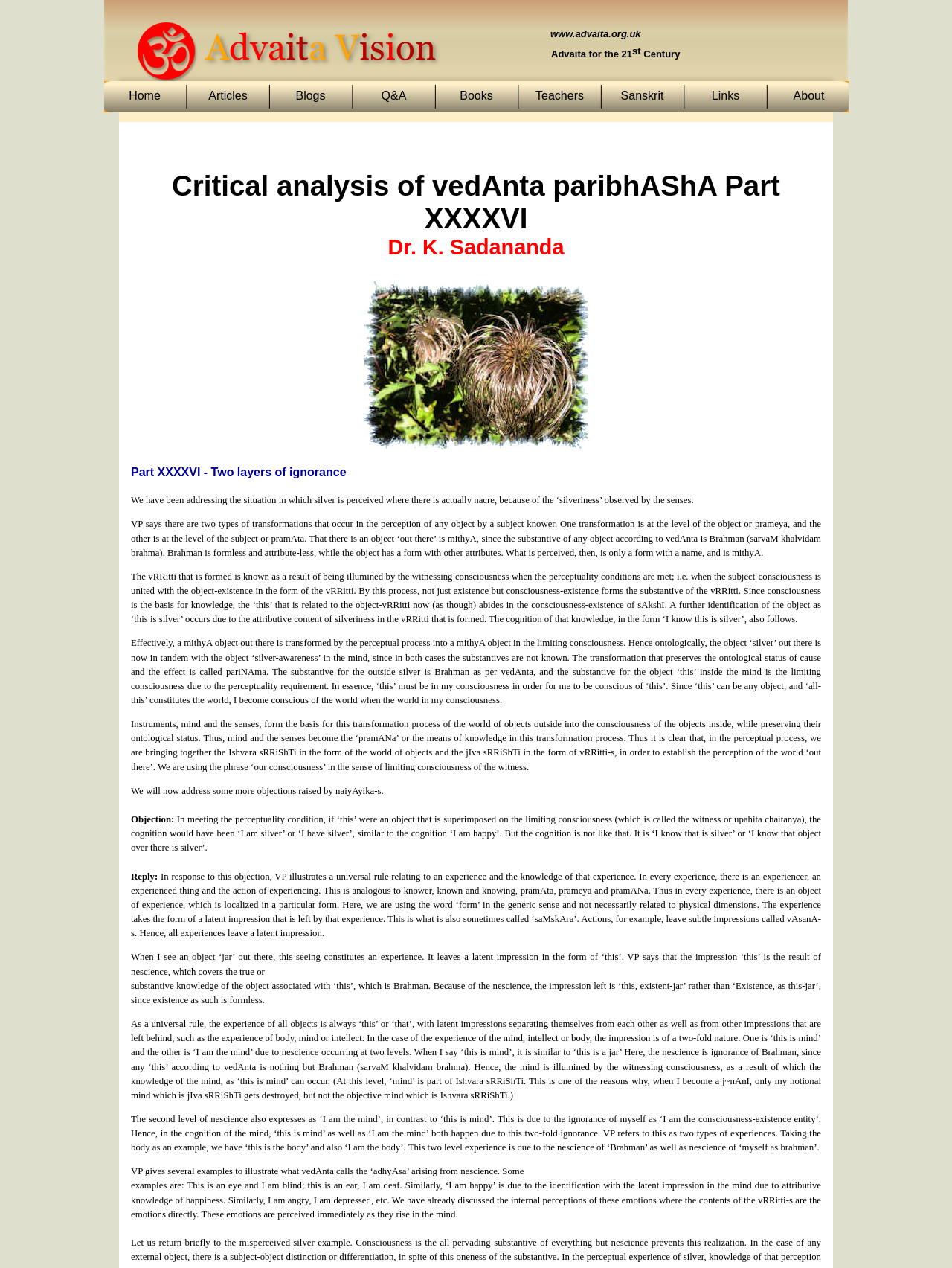Pinpoint the bounding box coordinates for the area that should be clicked to perform the following instruction: "Read the article 'Critical analysis of vedAnta paribhAShA Part XXXXVI Dr. K. Sadananda'".

[0.138, 0.134, 0.862, 0.205]